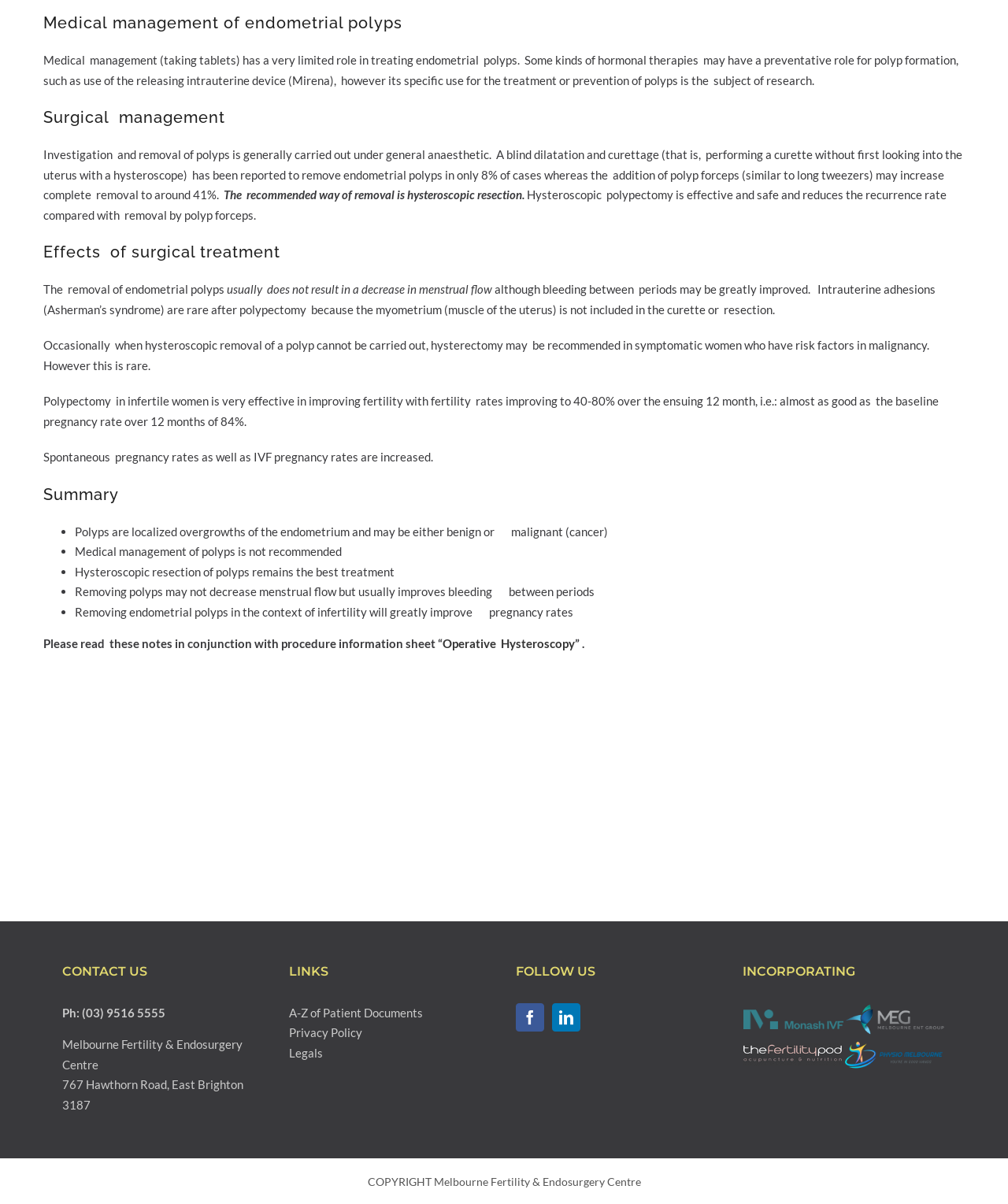Answer the question with a brief word or phrase:
What is the medical management of endometrial polyps?

Limited role